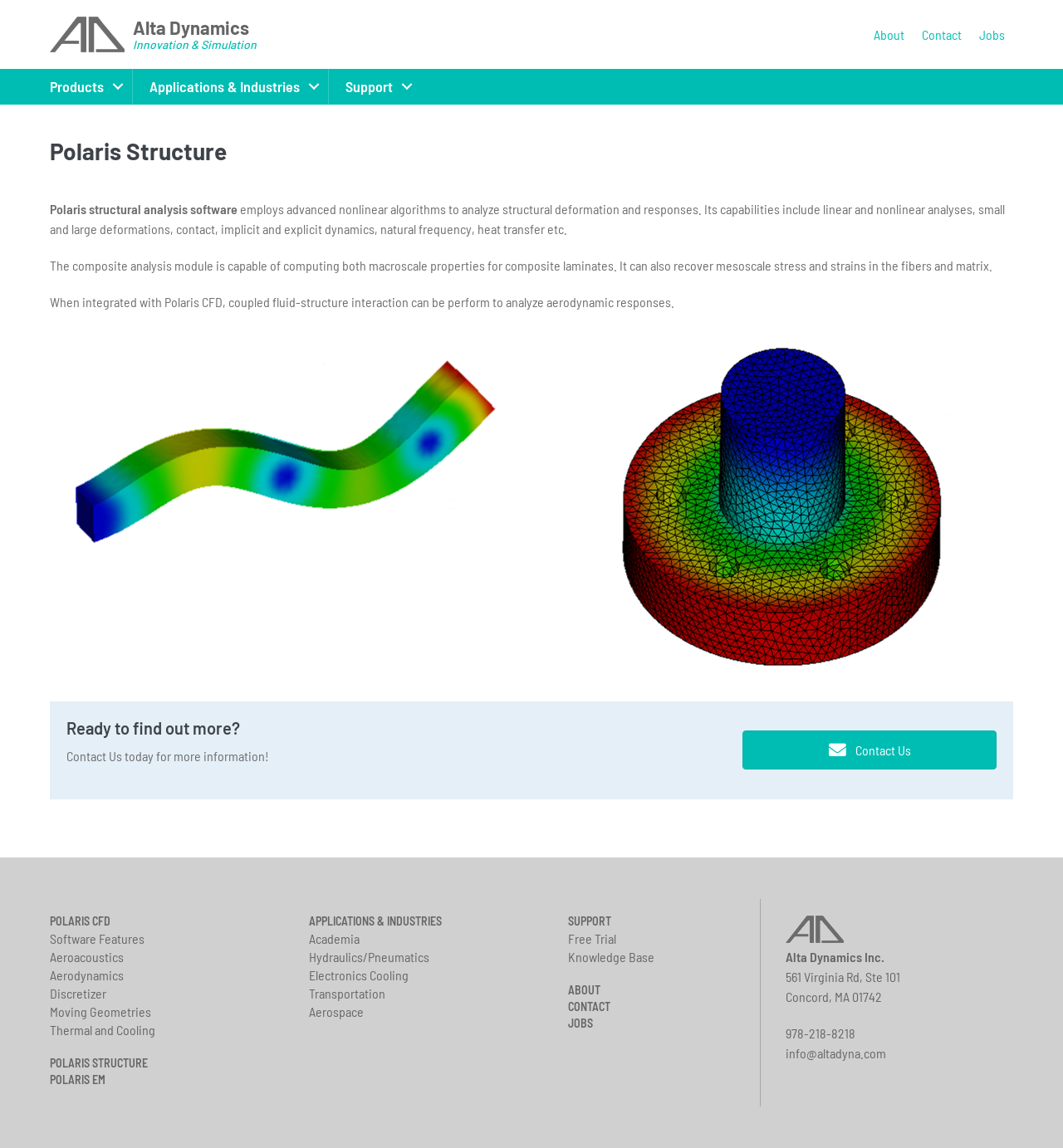What is Polaris Structure?
Please give a detailed and elaborate explanation in response to the question.

Based on the webpage, Polaris Structure is a software that employs advanced nonlinear algorithms to analyze structural deformation and responses. Its capabilities include linear and nonlinear analyses, small and large deformations, contact, implicit and explicit dynamics, natural frequency, heat transfer, etc.